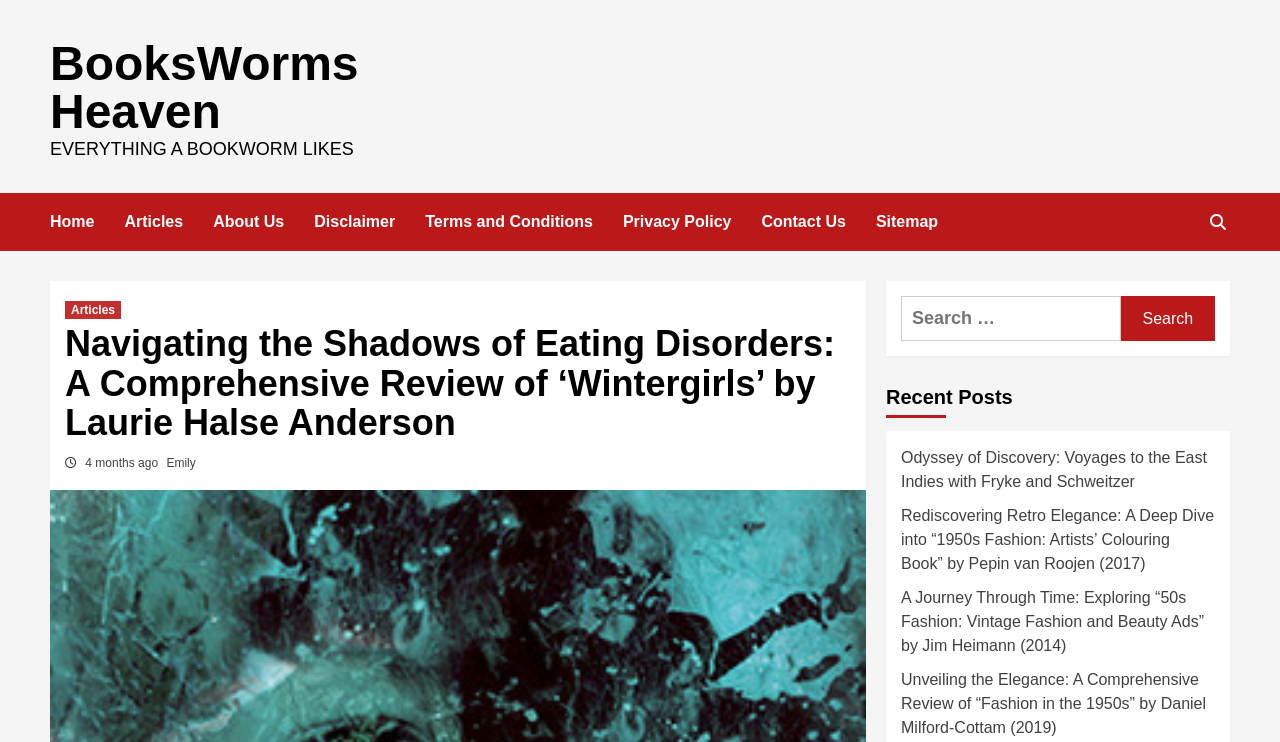Please determine the bounding box coordinates of the element to click in order to execute the following instruction: "search for a book". The coordinates should be four float numbers between 0 and 1, specified as [left, top, right, bottom].

[0.704, 0.399, 0.876, 0.46]